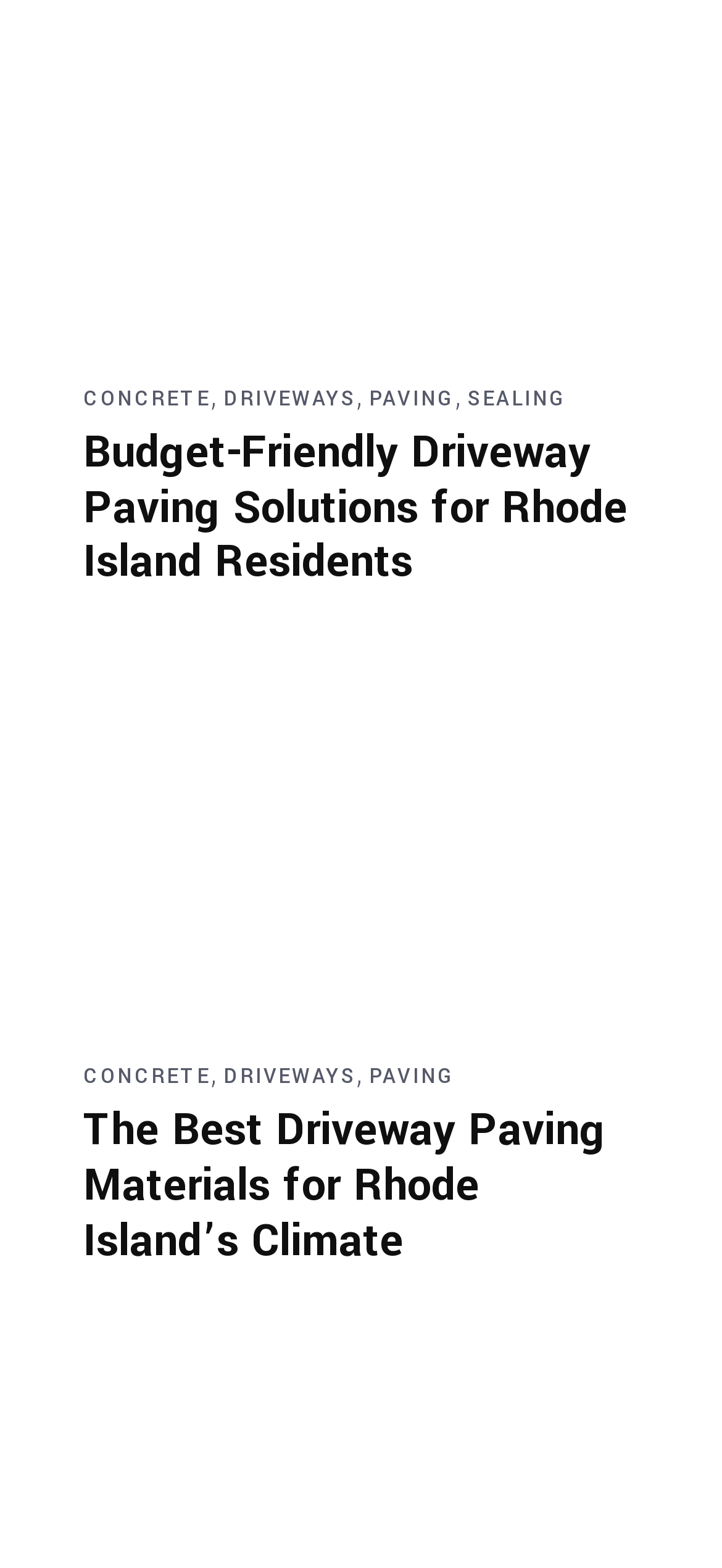Determine the bounding box coordinates for the HTML element described here: "Latest News and Press Releases".

None